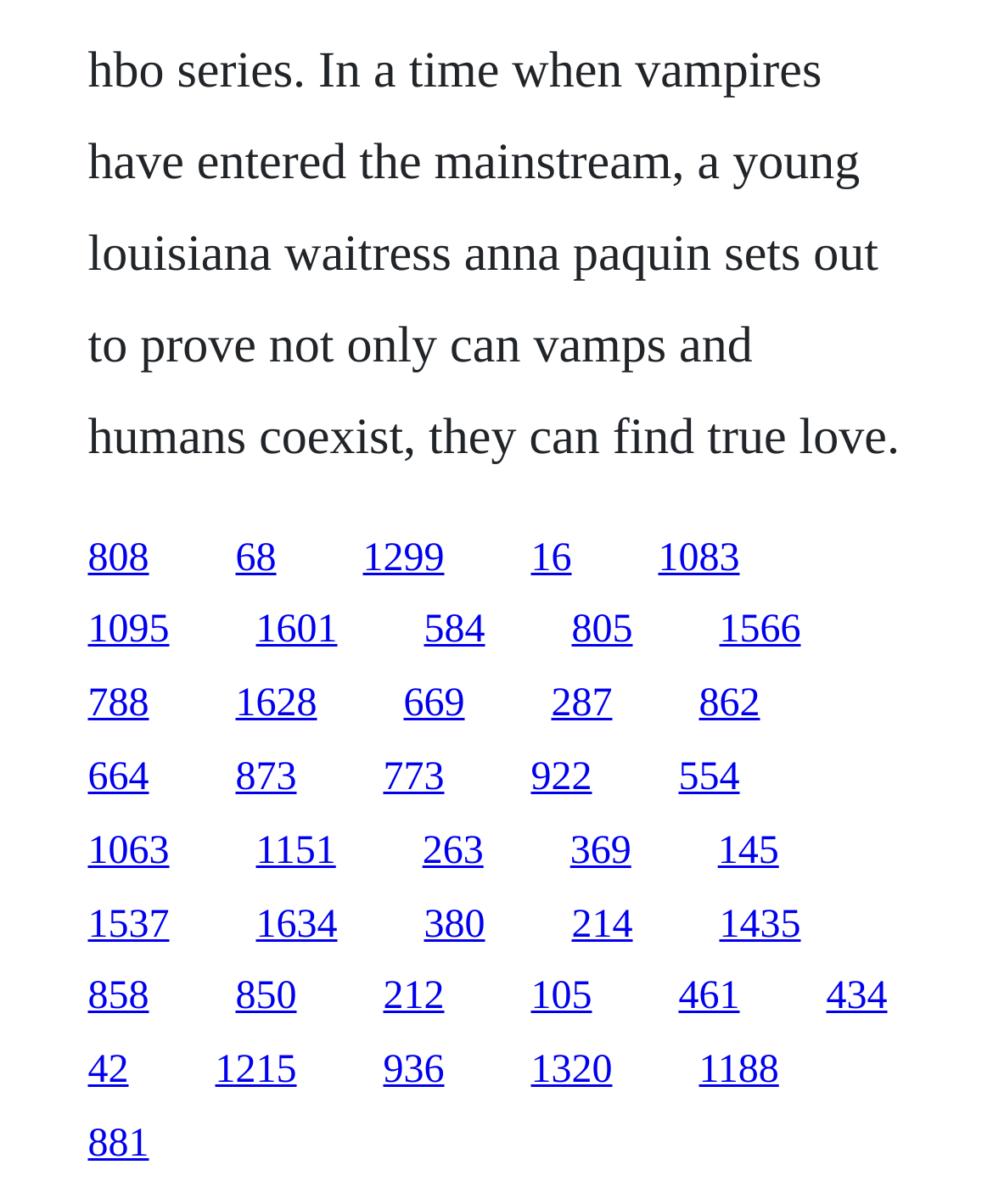What is the vertical position of the link '808'?
Refer to the screenshot and respond with a concise word or phrase.

Middle